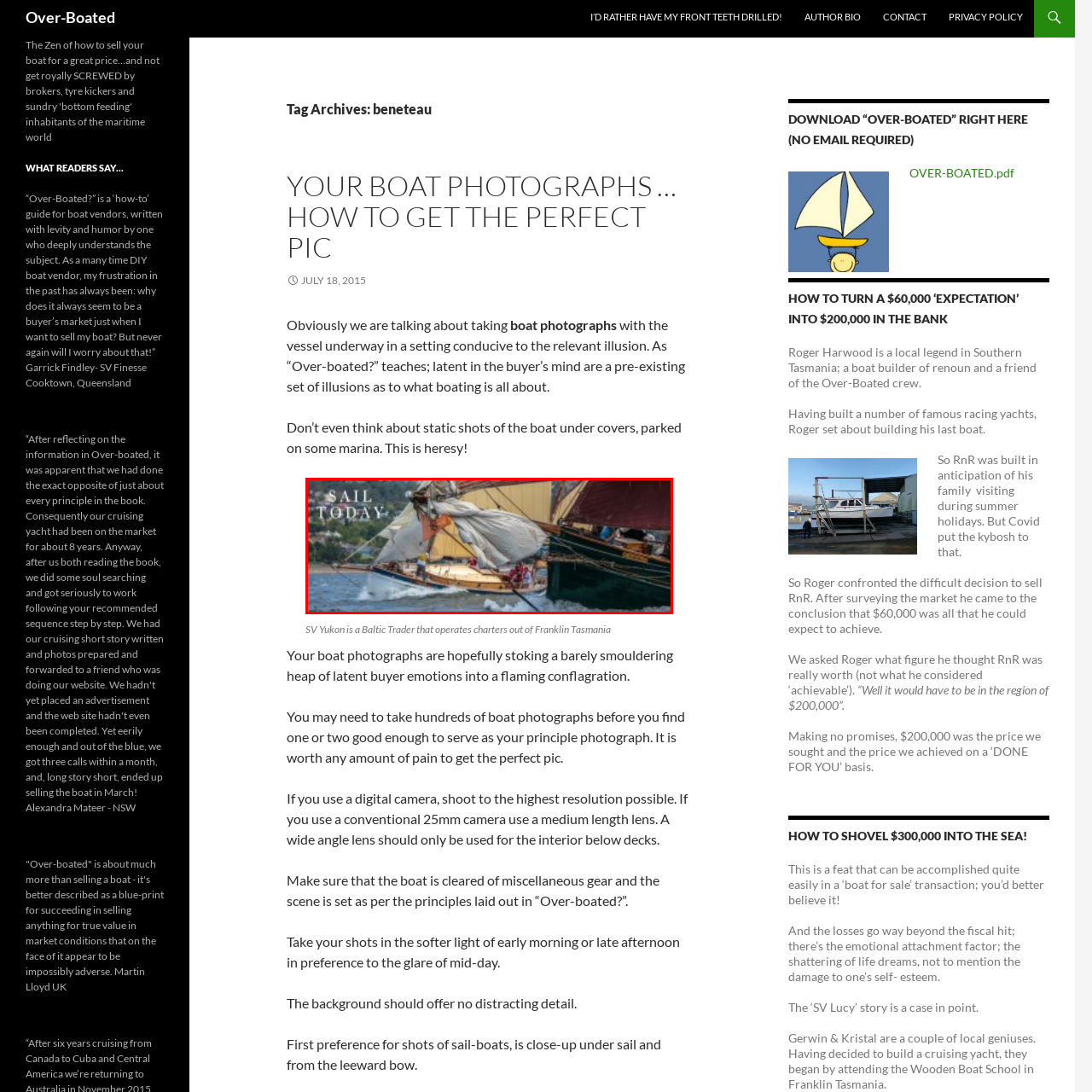Describe in detail what you see in the image highlighted by the red border.

The image showcases an exciting scene of two sailing vessels engaging in a dynamic race on the water, capturing the thrill of sailing. The prominence of billowing sails reflects the wind's force, hinting at an invigorating day on the water. A group of sailors can be seen onboard one of the boats, actively participating in the race, adding a sense of teamwork and adventure. In the background, the landscape hints at a picturesque setting, enhancing the overall atmosphere of leisure and exploration. The text "SAIL TODAY" overlaying the image evokes a call to action, inviting viewers to embrace the sailing experience. This visual narrative not only highlights the excitement of maritime activities but also embodies the essence of adventure on the open sea.